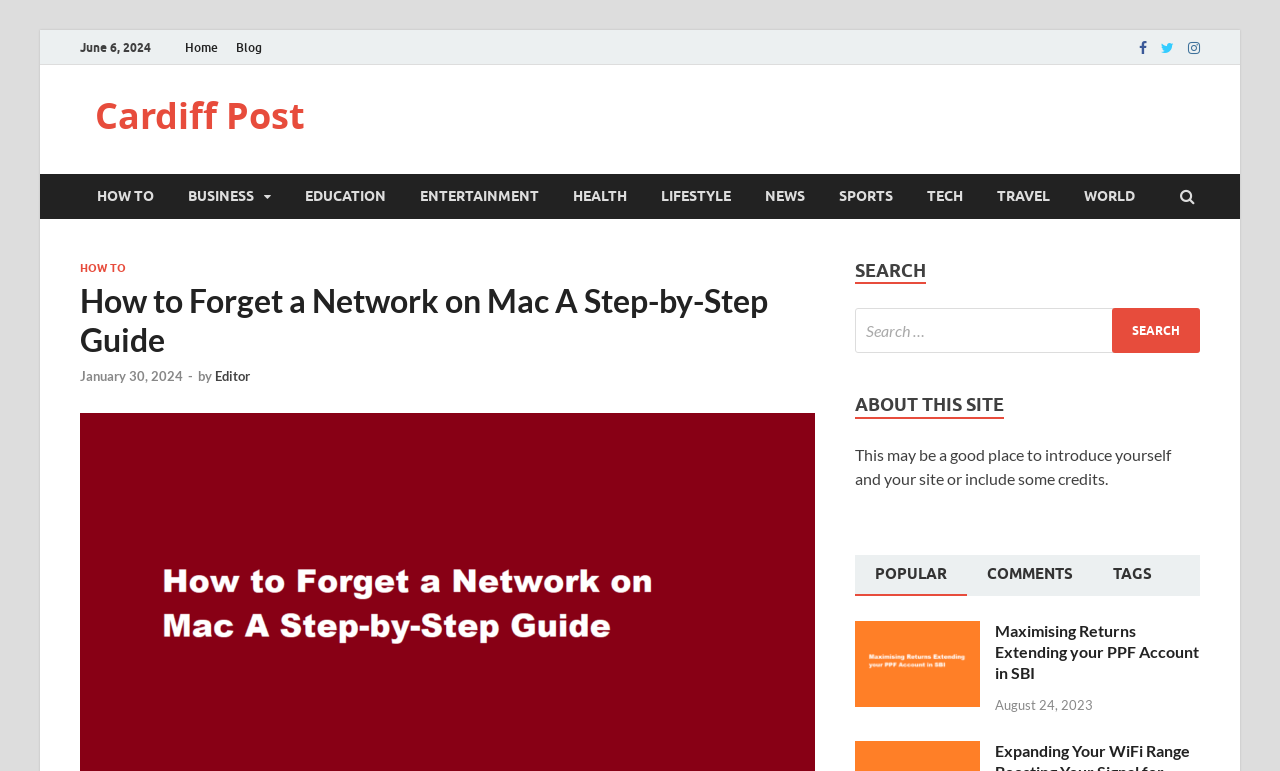What is the category of the article?
Kindly give a detailed and elaborate answer to the question.

I determined the category of the article by examining the links at the top of the webpage, and I found that the 'HOW TO' link is highlighted, indicating that it is the current category.